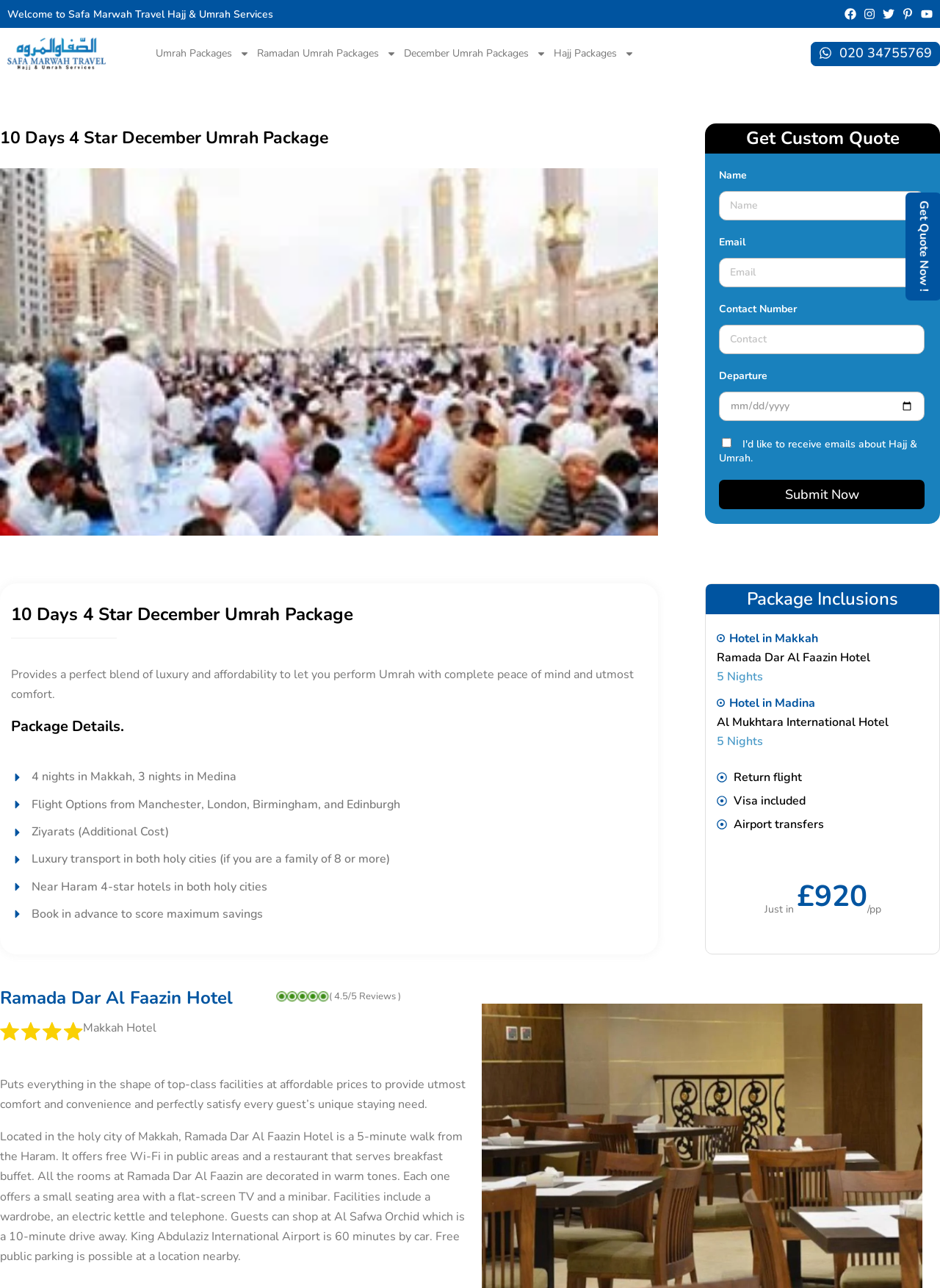Using the image as a reference, answer the following question in as much detail as possible:
What is the price of the Umrah package?

The price of the Umrah package can be found at the bottom of the webpage, where it is stated that the package costs '£920/pp', which means £920 per person.